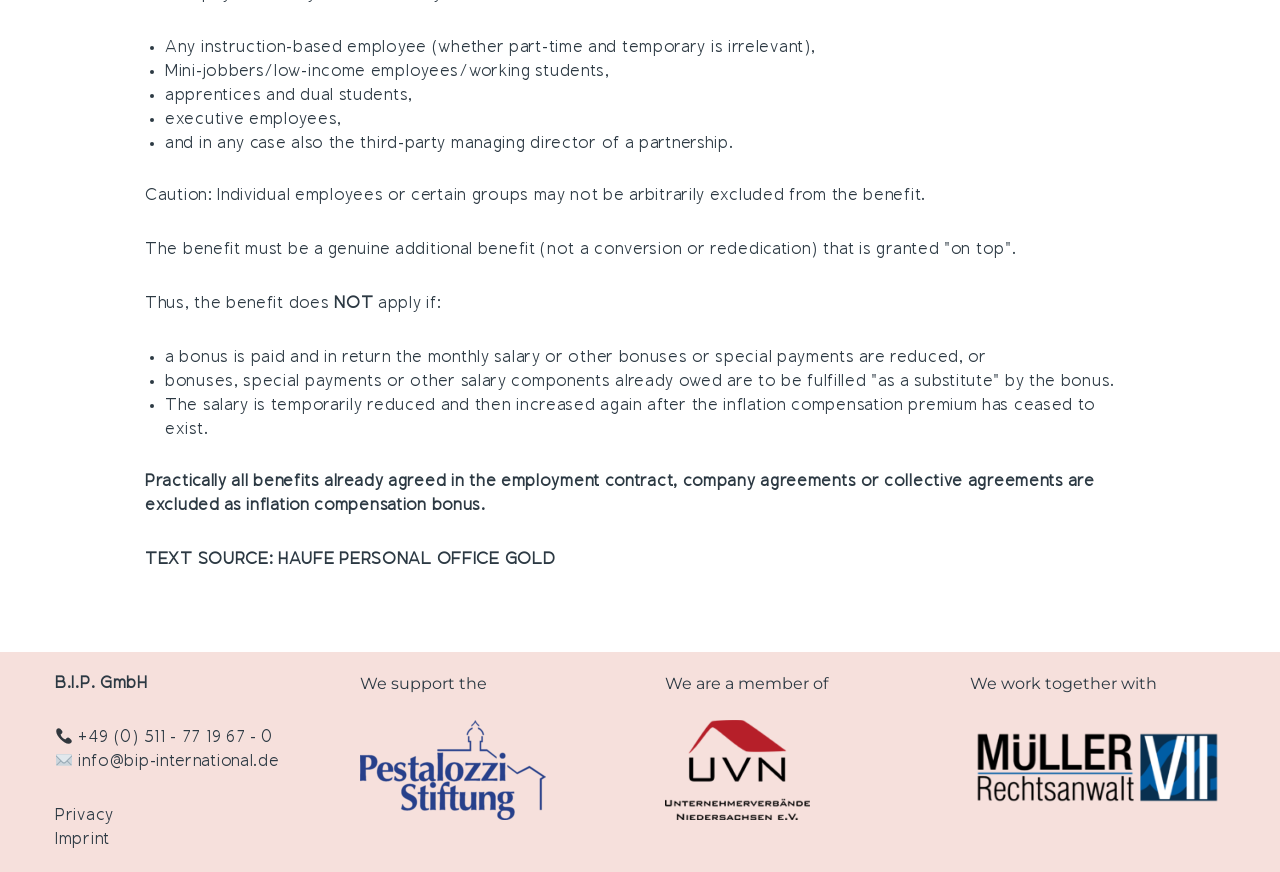Provide the bounding box coordinates for the UI element that is described by this text: "parent_node: We support the". The coordinates should be in the form of four float numbers between 0 and 1: [left, top, right, bottom].

[0.281, 0.928, 0.427, 0.945]